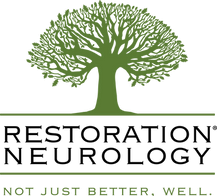Offer a detailed narrative of the image's content.

The image features the logo of Restoration Neurology, prominently displaying a stylized tree with a rich canopy, symbolizing growth and healing. Beneath the tree, the name "RESTORATION NEUROLOGY" is presented in bold letters, signifying the focus on neurological health. Accompanying the name is the slogan, "NOT JUST BETTER, WELL," which emphasizes the practice's holistic approach to restoring patient well-being beyond just managing symptoms. The logo's green color palette conveys a sense of vitality and connection to nature, reinforcing the theme of restoration and health.